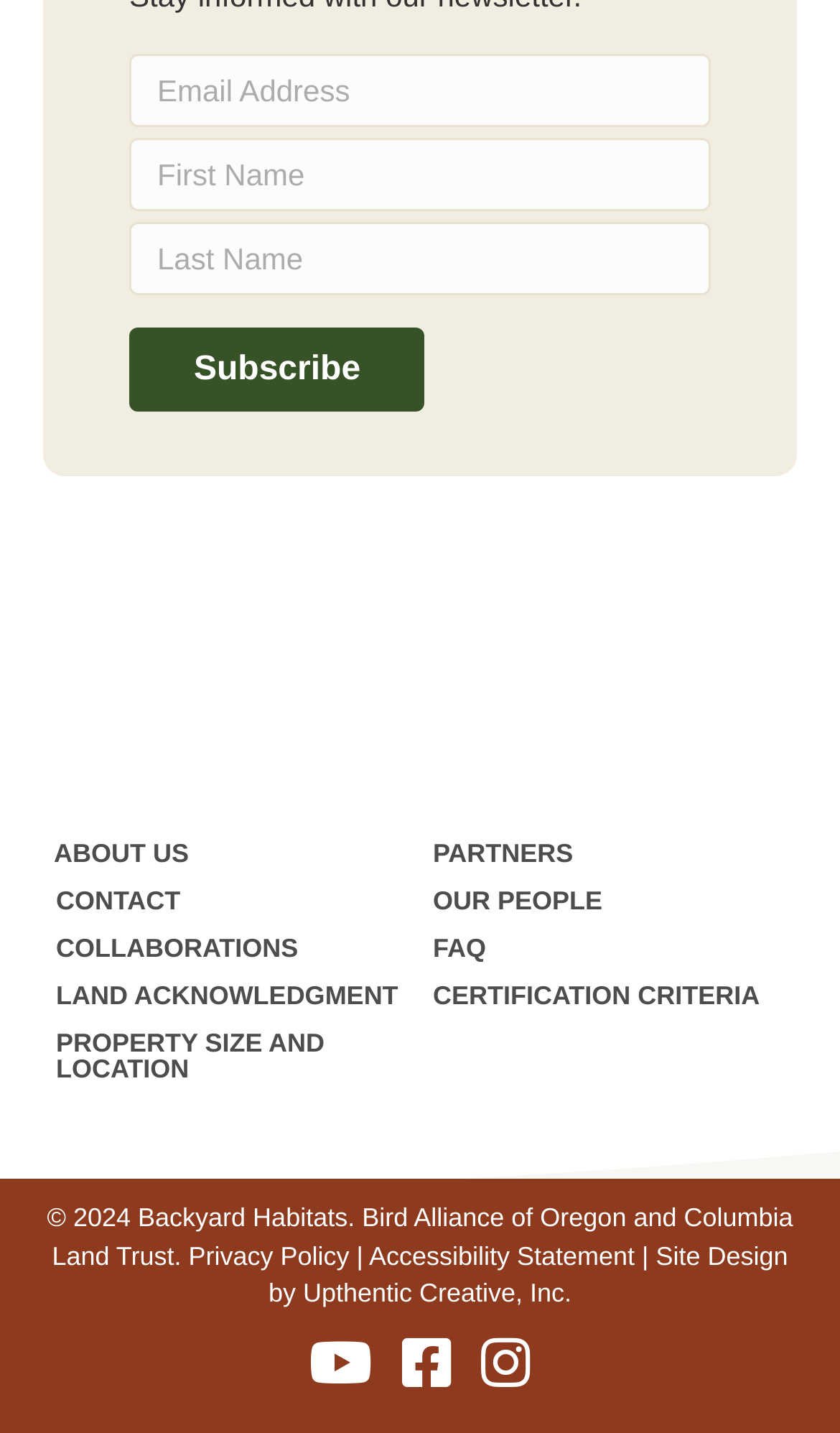Please locate the bounding box coordinates of the element that needs to be clicked to achieve the following instruction: "Explore #aiart". The coordinates should be four float numbers between 0 and 1, i.e., [left, top, right, bottom].

None